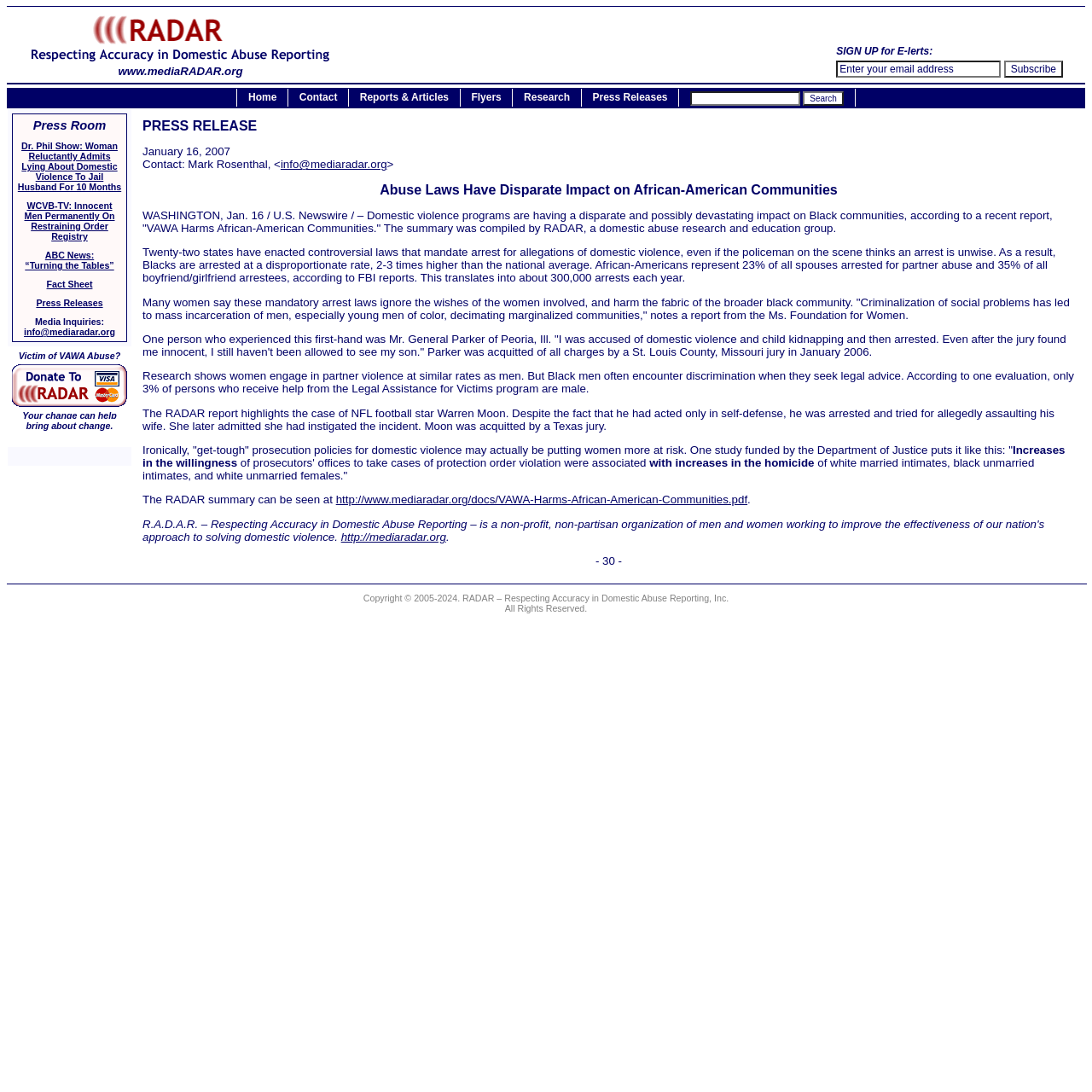Identify the bounding box coordinates of the region that should be clicked to execute the following instruction: "View licensing information".

None